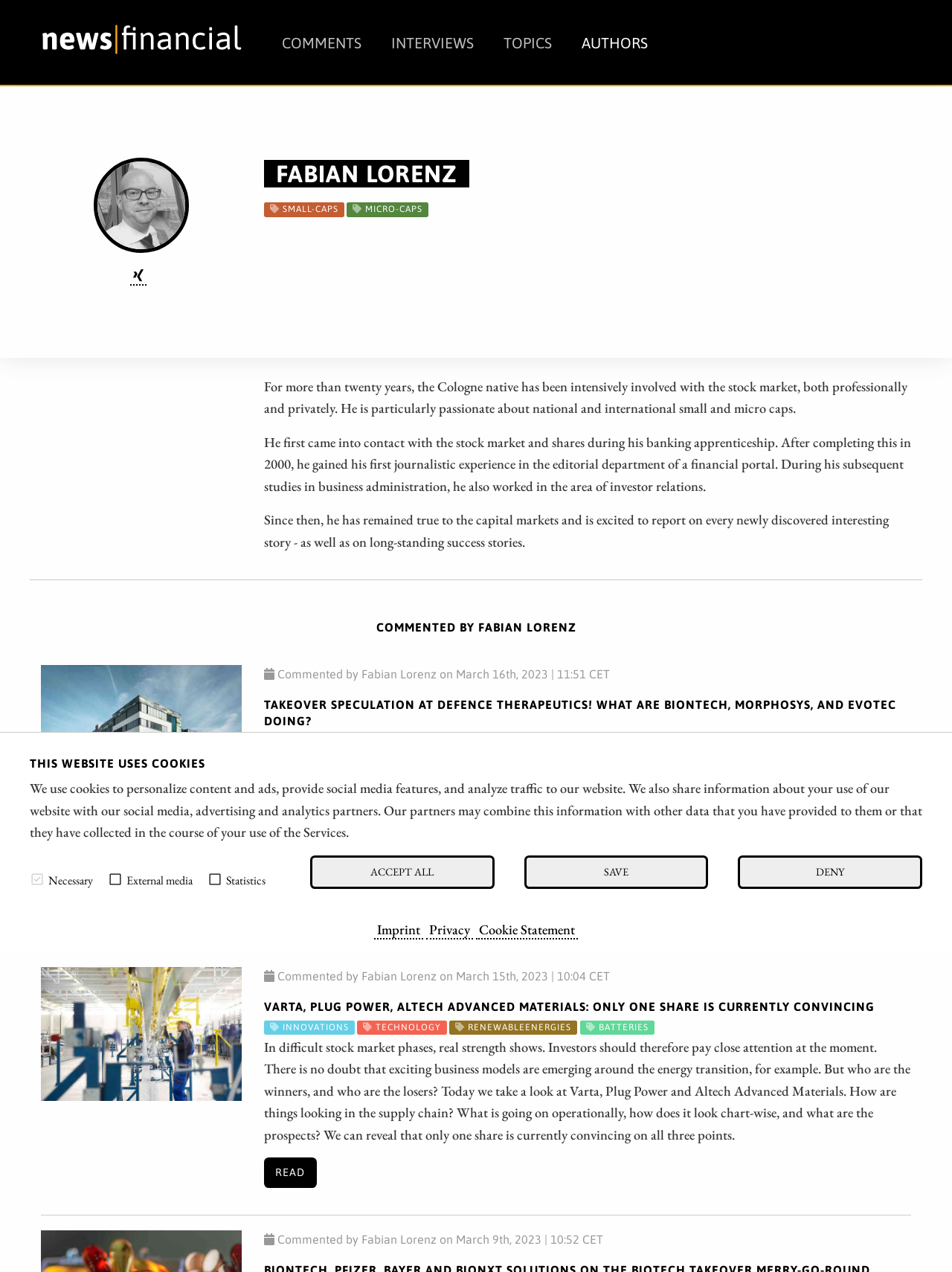Extract the bounding box coordinates for the UI element described as: "Cookie Statement".

[0.5, 0.723, 0.607, 0.738]